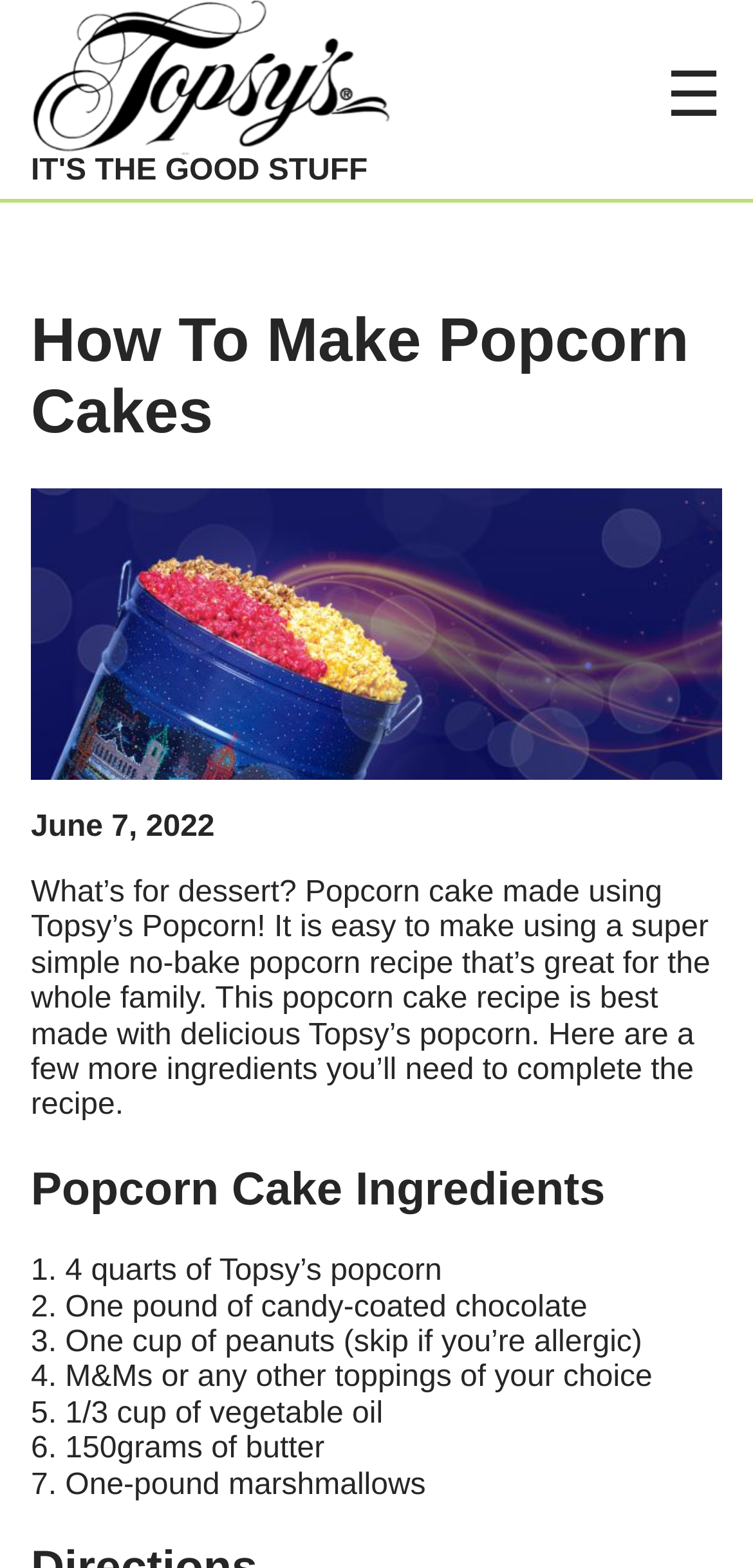Identify the bounding box coordinates for the UI element described as: "IT'S THE GOOD STUFF". The coordinates should be provided as four floats between 0 and 1: [left, top, right, bottom].

[0.041, 0.038, 0.518, 0.12]